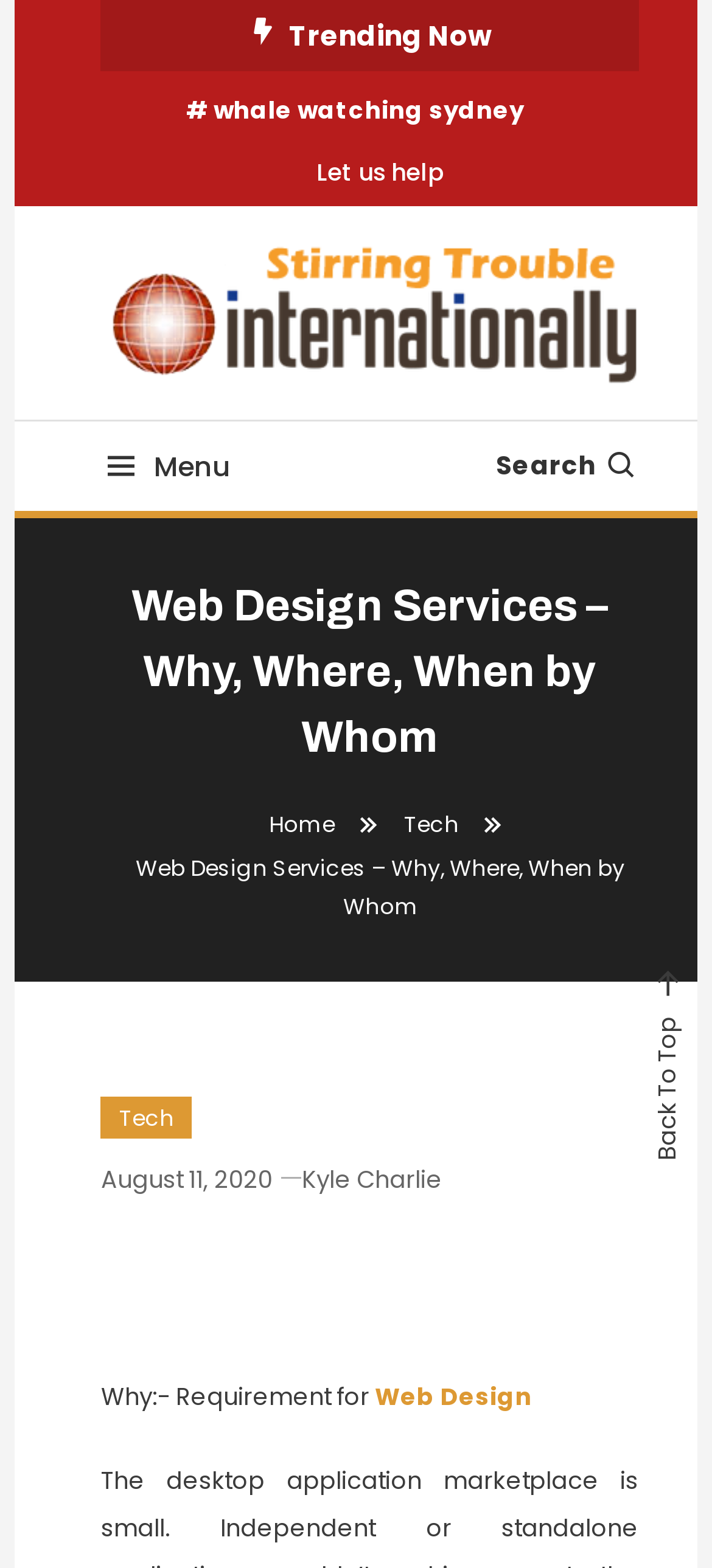Find the bounding box of the UI element described as follows: "Web Design".

[0.526, 0.879, 0.747, 0.901]